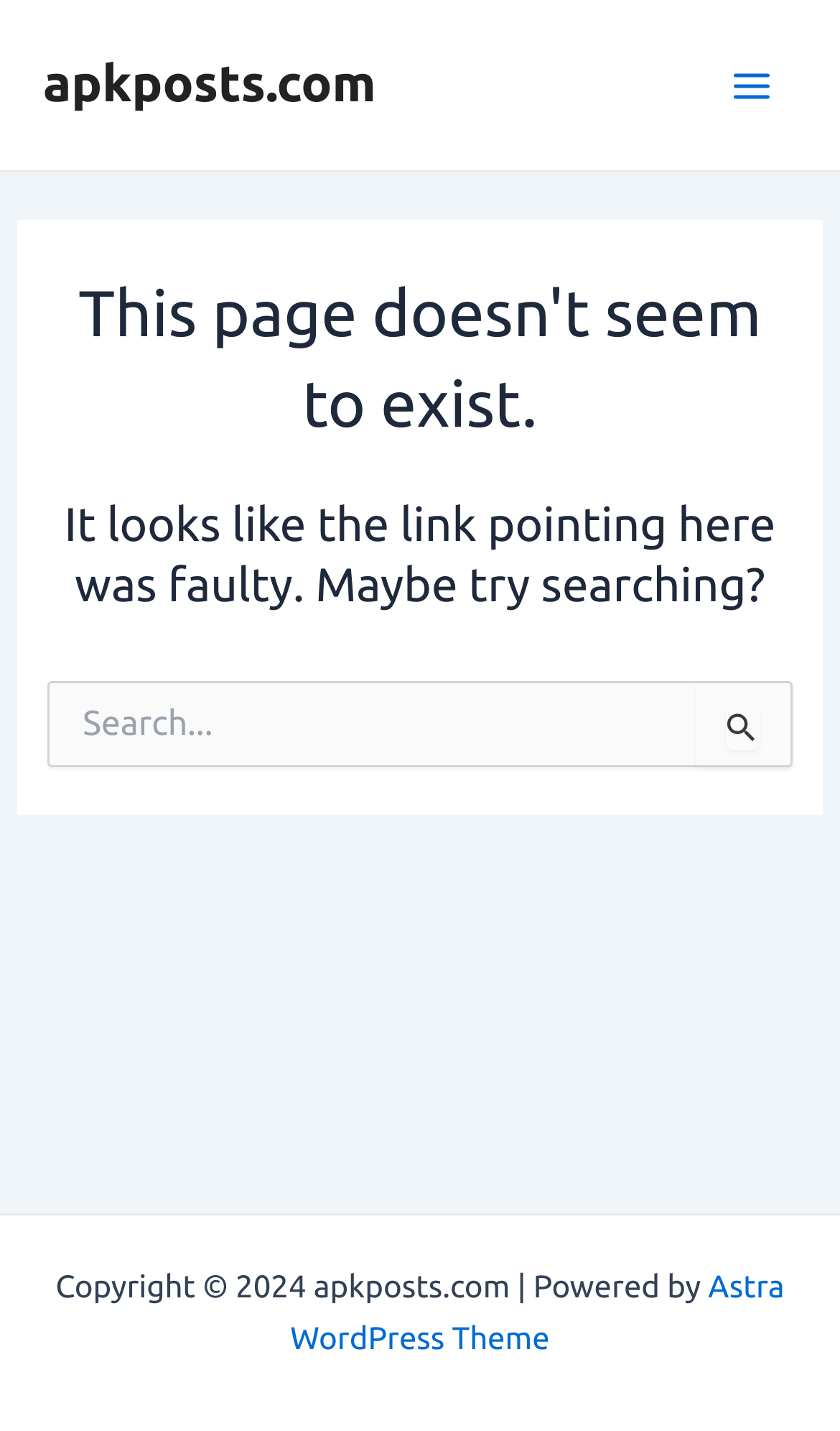Generate a comprehensive description of the webpage.

The webpage is a "Page not found" error page from apkposts.com. At the top left, there is a link to the website's homepage, "apkposts.com". To the right of this link, there is a button labeled "Main Menu" with an accompanying image. 

Below these elements, there is a header section that spans the width of the page, containing a heading that reads "This page doesn't seem to exist." followed by a subheading that says "It looks like the link pointing here was faulty. Maybe try searching?" 

Underneath the header section, there is a search bar that occupies the full width of the page. The search bar has a label "Search for:" and a text input field. To the right of the text input field, there are two buttons: "Search Submit" with a small image, and a "Search" button. 

At the very bottom of the page, there is a footer section that spans the full width of the page, containing a copyright notice that reads "Copyright © 2024 apkposts.com | Powered by" followed by a link to "Astra WordPress Theme".